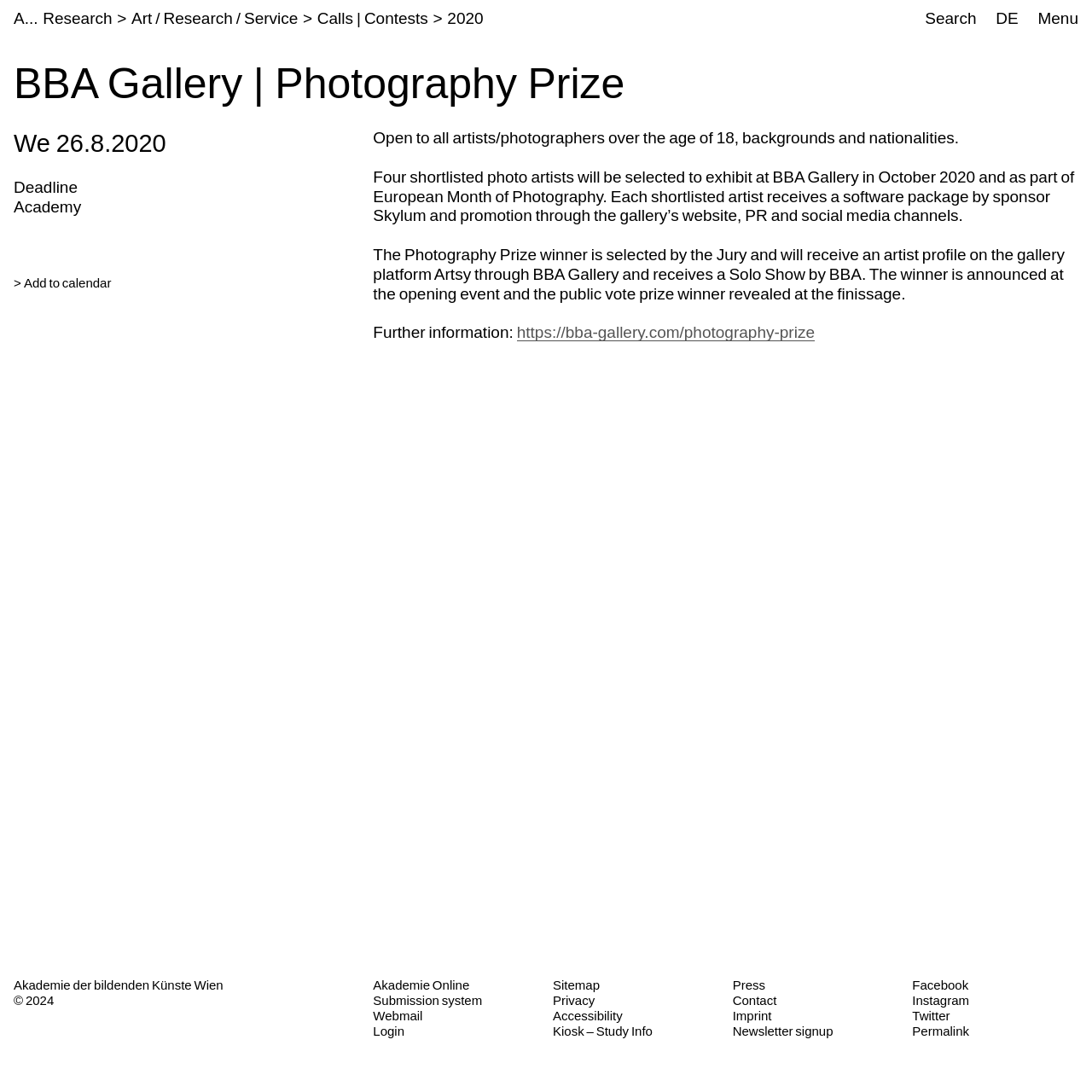What is the deadline for the photography prize?
Answer briefly with a single word or phrase based on the image.

26.8.2020